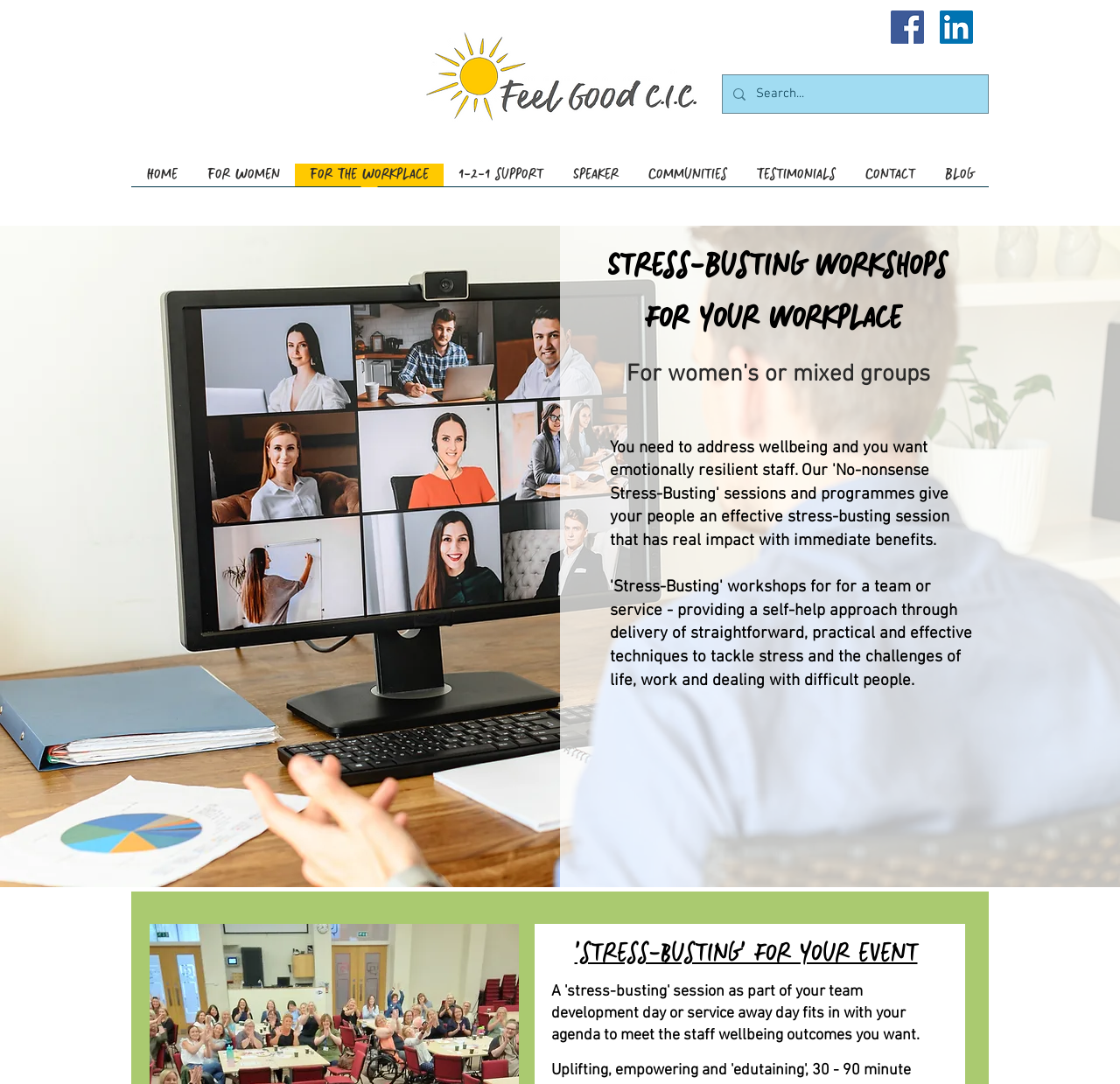Pinpoint the bounding box coordinates of the area that should be clicked to complete the following instruction: "Visit Facebook page". The coordinates must be given as four float numbers between 0 and 1, i.e., [left, top, right, bottom].

[0.795, 0.01, 0.825, 0.04]